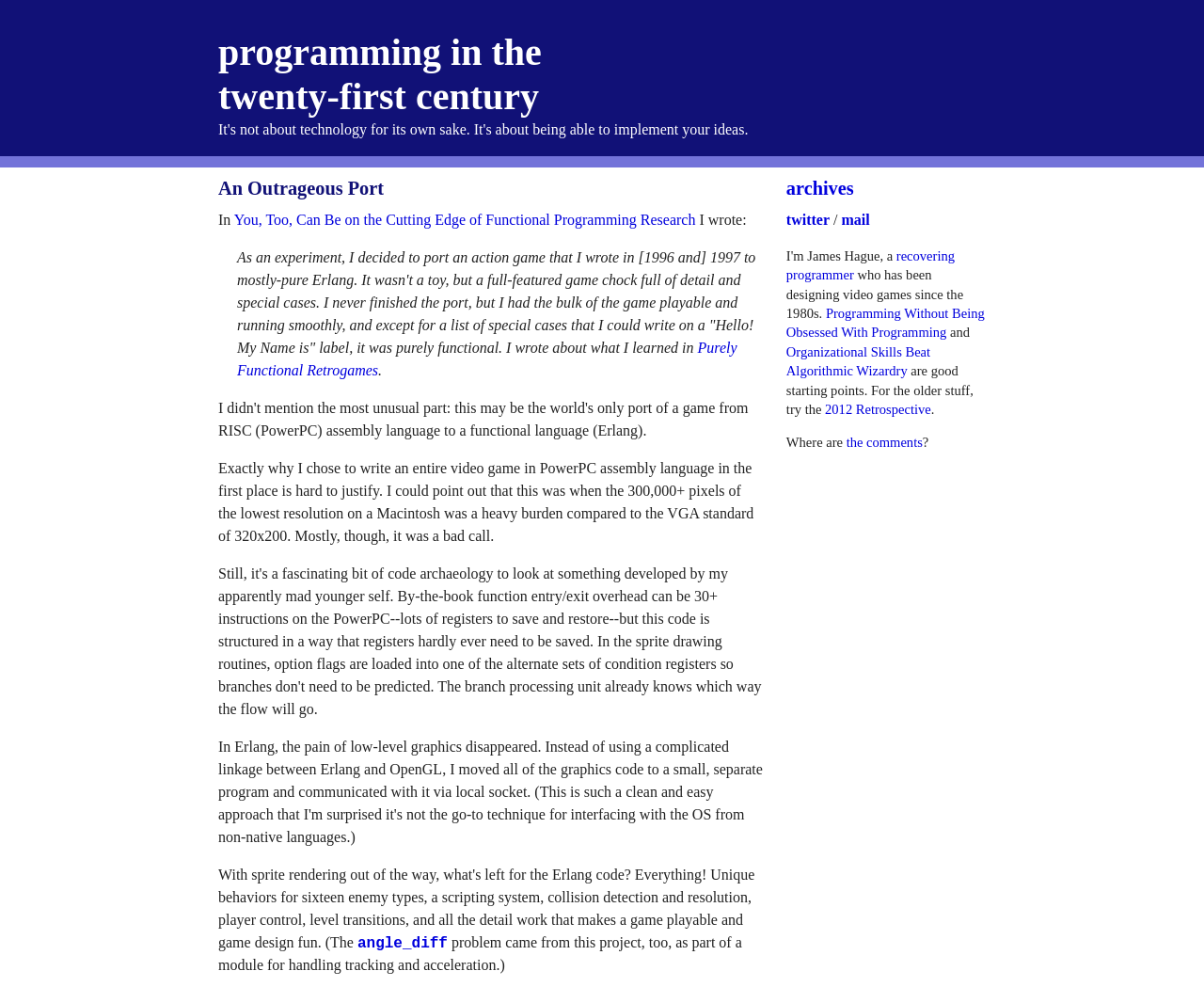Please extract and provide the main headline of the webpage.

An Outrageous Port